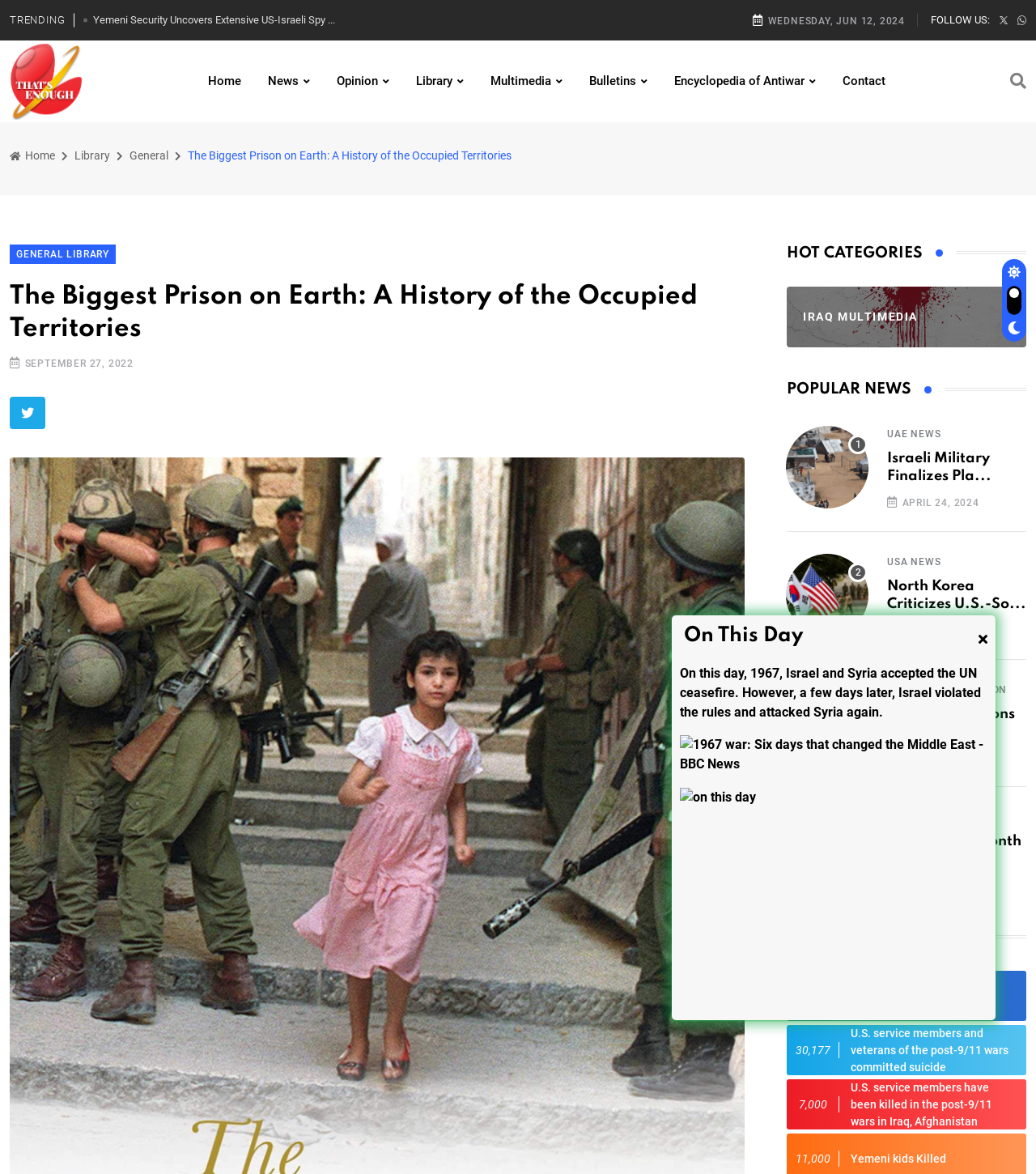Locate the UI element that matches the description General Library in the webpage screenshot. Return the bounding box coordinates in the format (top-left x, top-left y, bottom-right x, bottom-right y), with values ranging from 0 to 1.

[0.009, 0.208, 0.112, 0.224]